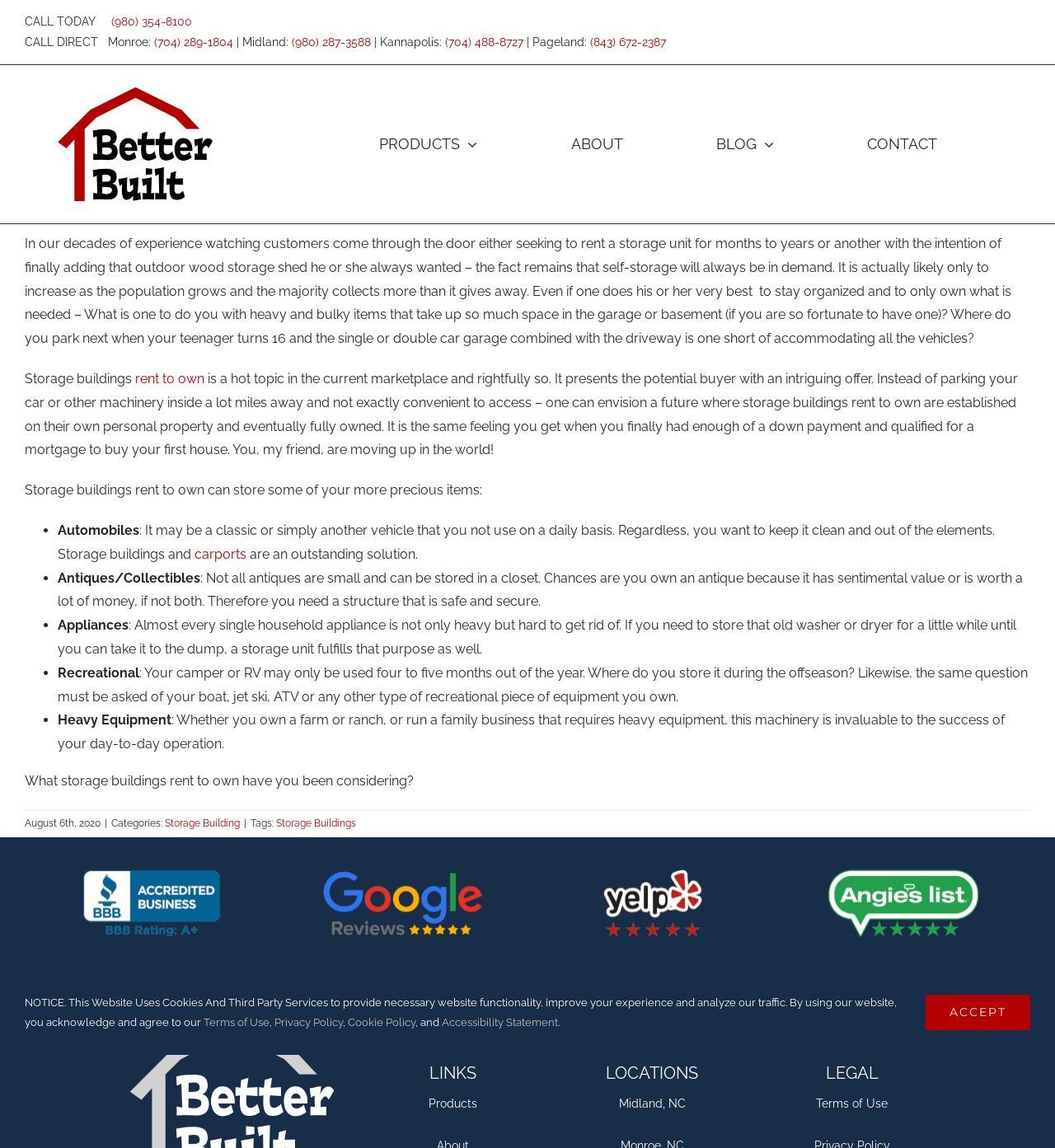Using the information in the image, give a comprehensive answer to the question: 
What type of items can be stored in storage buildings?

The webpage lists several types of items that can be stored in storage buildings, including automobiles, antiques or collectibles, appliances, recreational vehicles, and heavy equipment. This information can be found in the article section of the webpage.